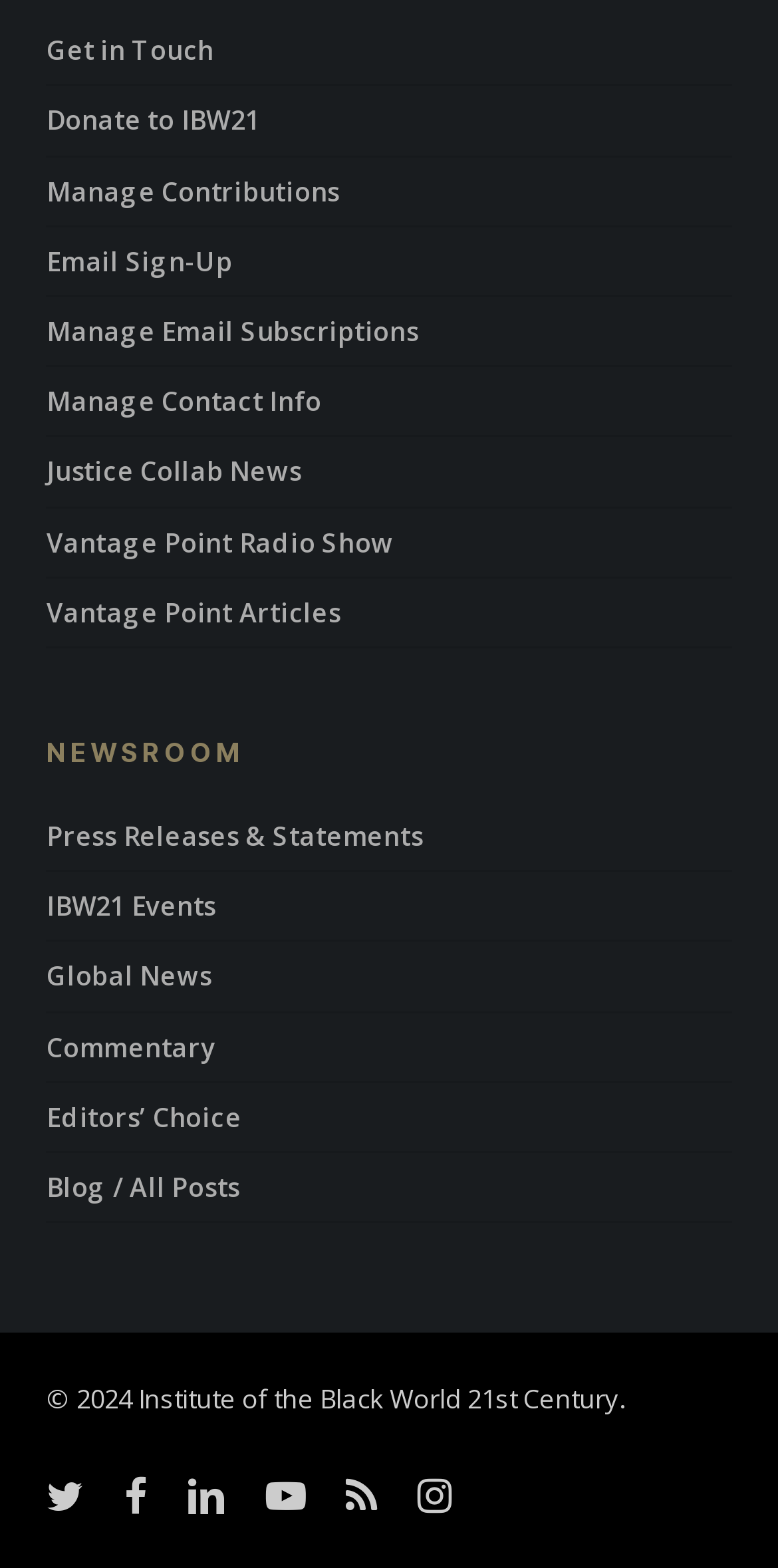What is the name of the organization?
Please answer the question with as much detail and depth as you can.

The name of the organization can be found in the first StaticText element, which reads 'The Institute of the Black World 21st Century (IBW21)'.